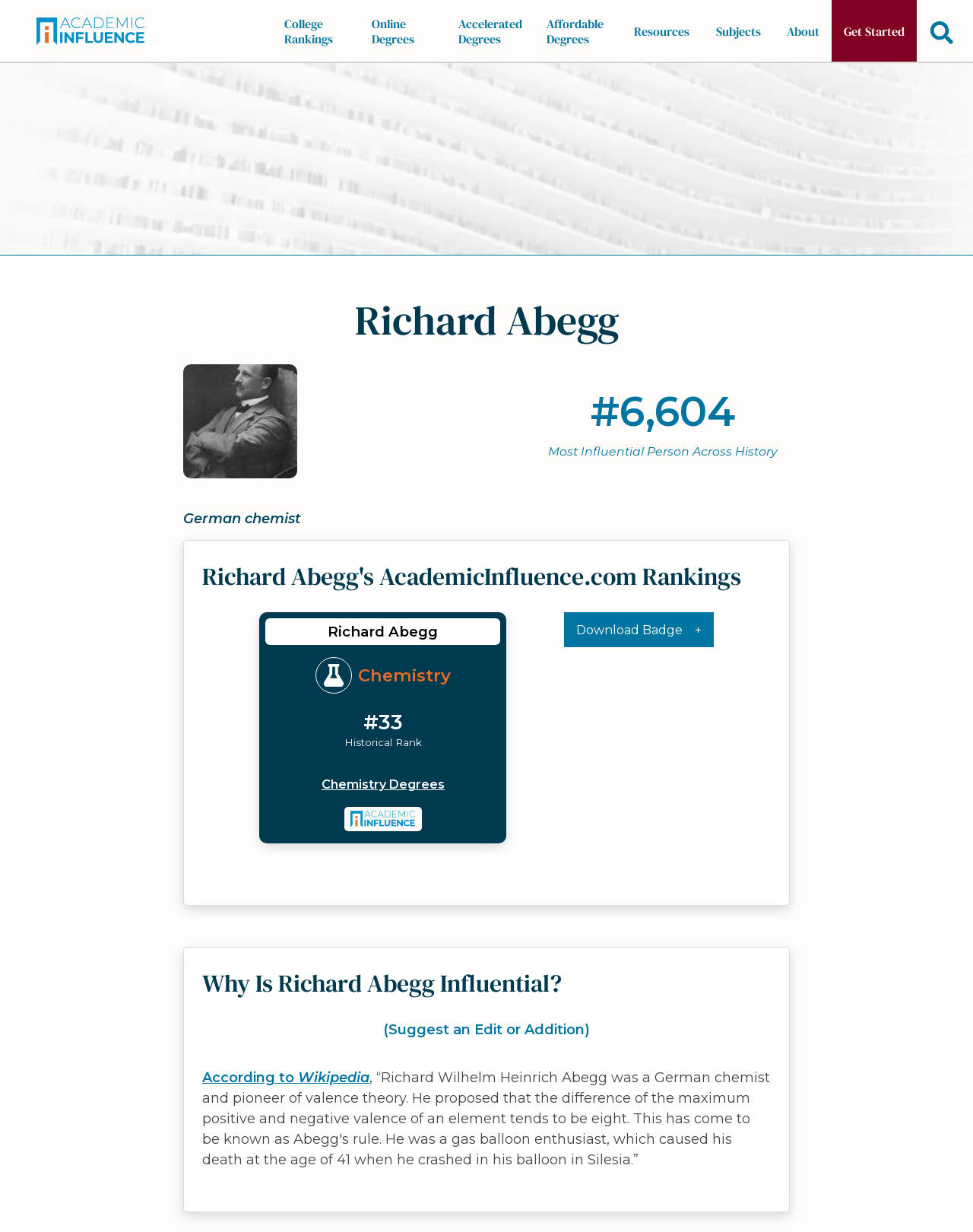Provide a comprehensive description of the webpage.

The webpage is about Richard Wilhelm Heinrich Abegg, a German chemist and pioneer of valence theory. At the top left corner, there is a logo of Academic Influence, accompanied by a link to the home page. Below the logo, there is a main menu with six links: College Rankings, Online Degrees, Accelerated Degrees, Affordable Degrees, Resources, and Subjects. Each link has a corresponding text label.

On the right side of the main menu, there is a search bar with a search button and a textbox to input search queries. Above the search bar, there is a button with a magnifying glass icon.

The main content of the webpage is about Richard Abegg. There is a large image of him at the top, followed by a heading with his name. Below the heading, there is a smaller image of him, accompanied by a text label indicating his ranking as the 6,604th most influential person across history.

The webpage also provides information about Richard Abegg's academic influence, including his ranking in chemistry and his historical rank. There are links to visit related articles and his personal page. Additionally, there is a section that explains why Richard Abegg is influential, with a link to suggest edits or additions. The webpage also cites Wikipedia as a source of information about Richard Abegg.